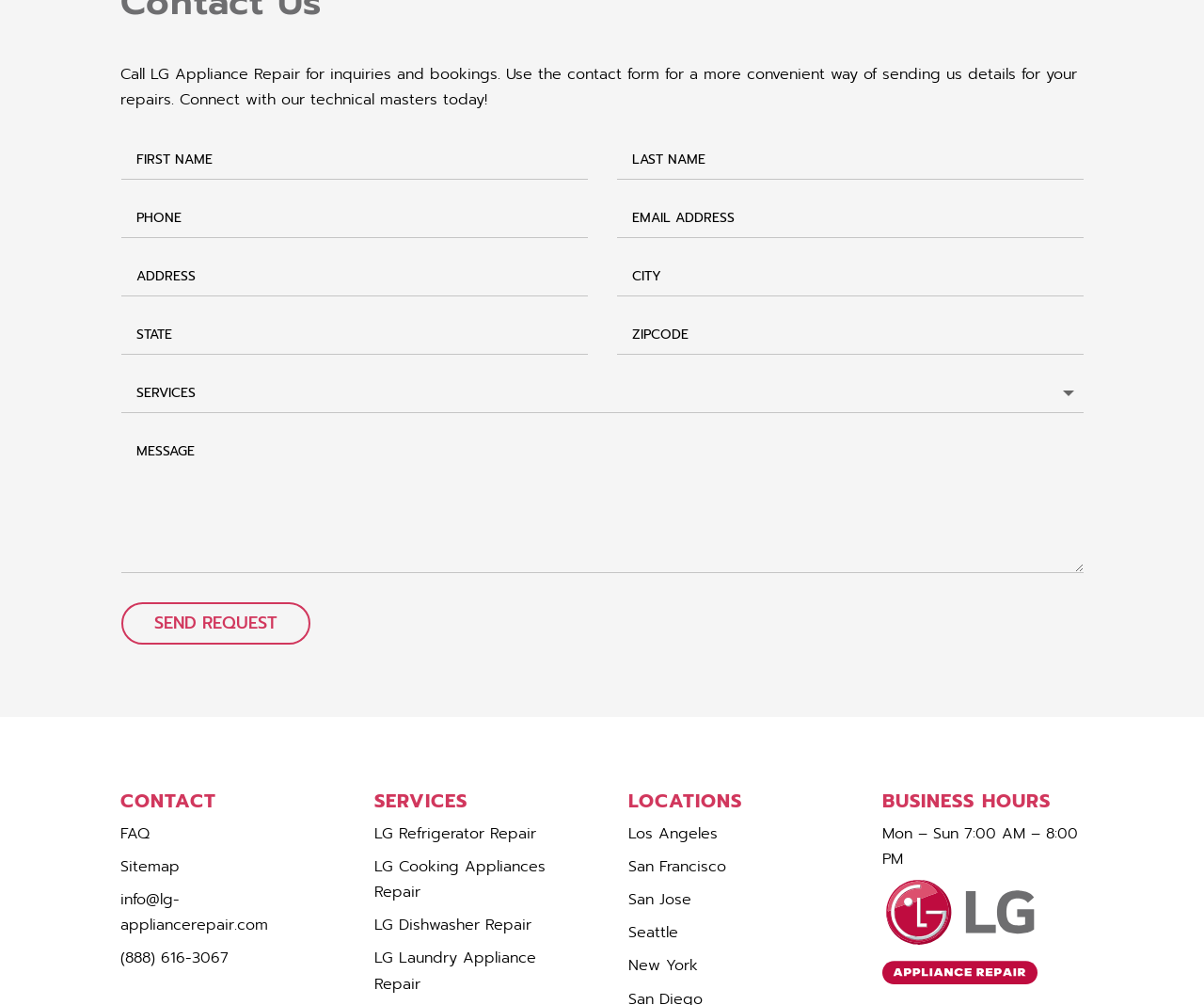How many locations does LG Appliance Repair have?
Use the image to answer the question with a single word or phrase.

5